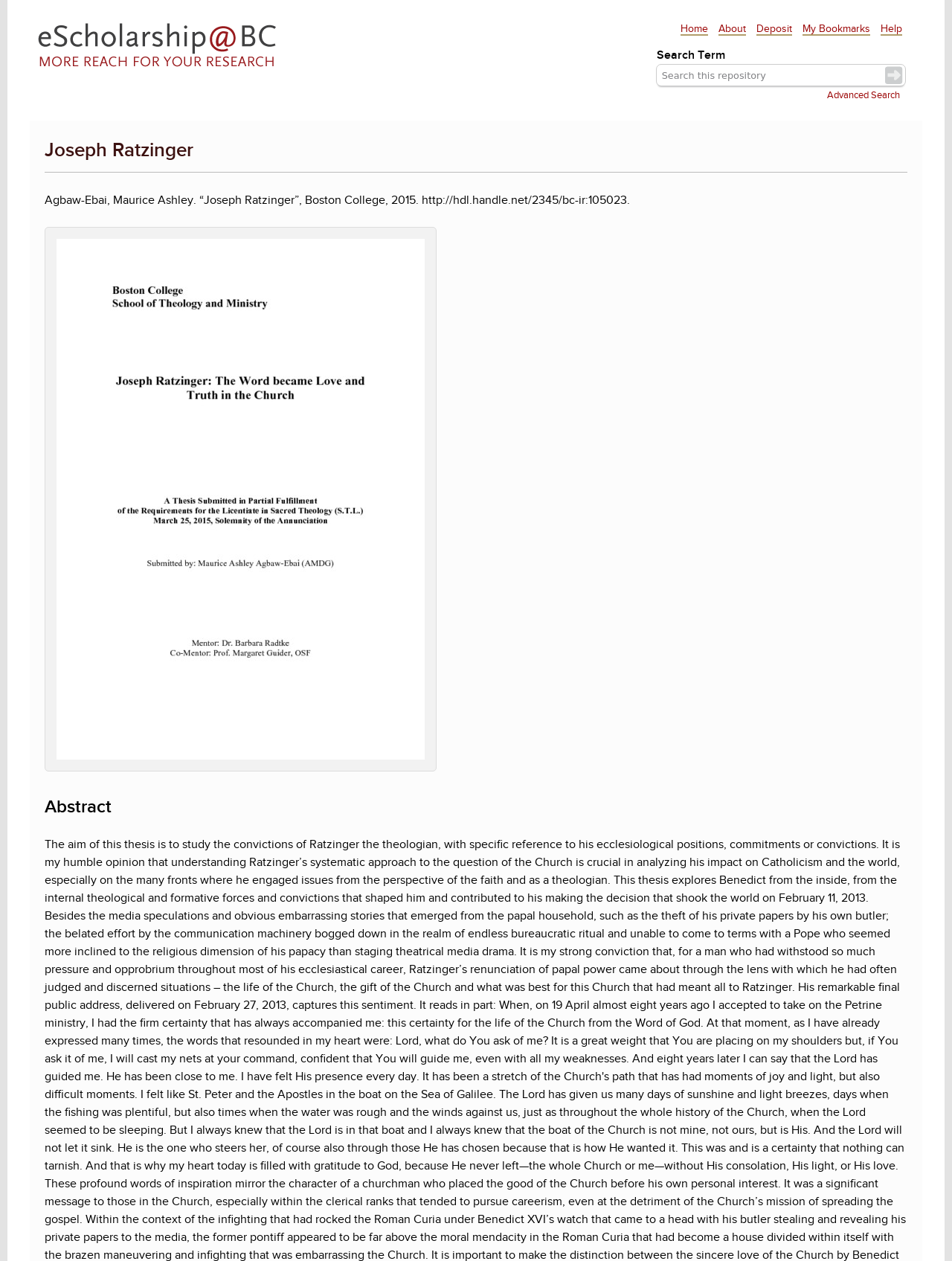Reply to the question with a brief word or phrase: What is the name of the person being described?

Joseph Ratzinger